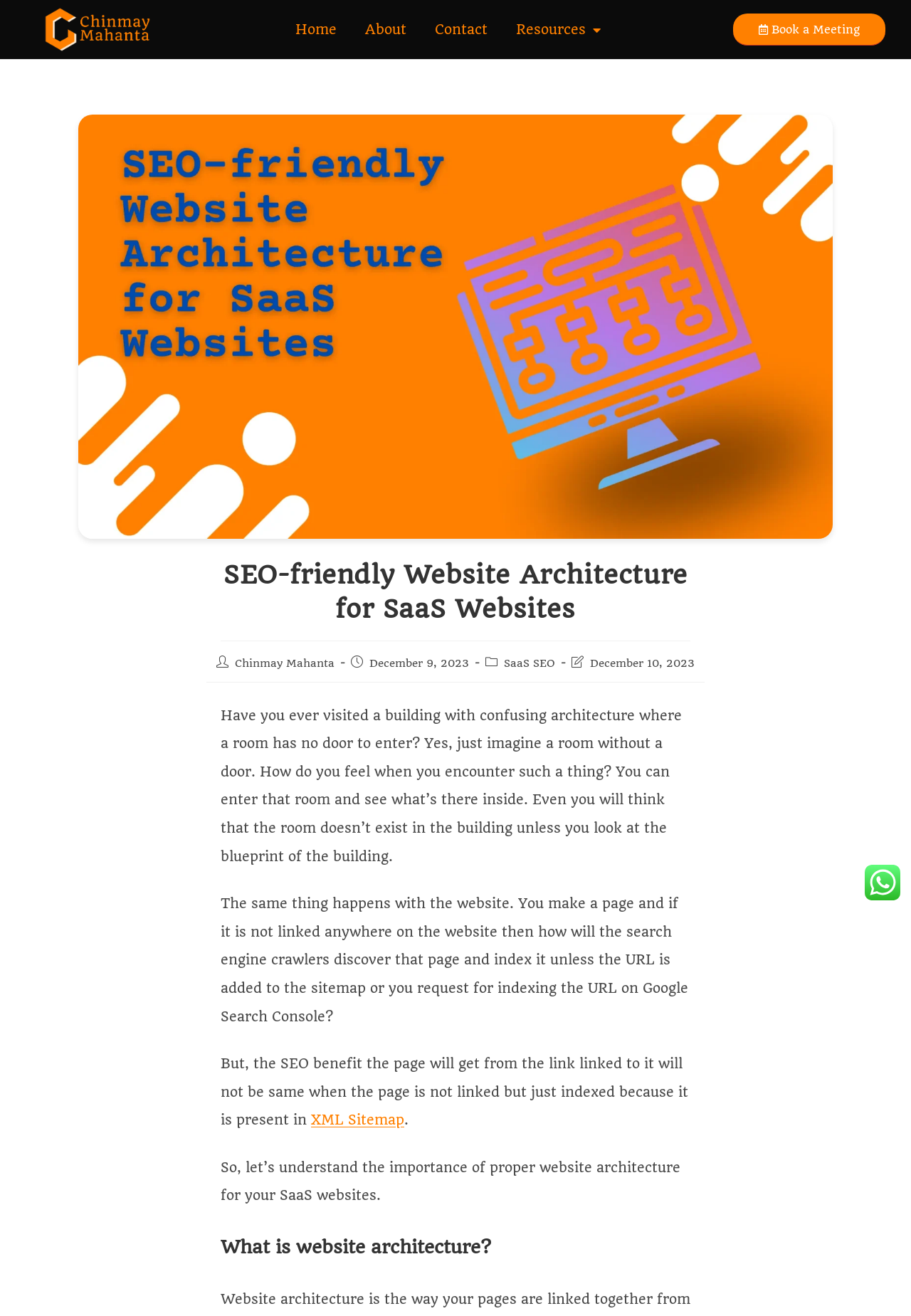What is the date of the current article?
Can you provide an in-depth and detailed response to the question?

The date of the current article can be found by looking at the static text 'December 9, 2023' which is located below the header of the webpage.